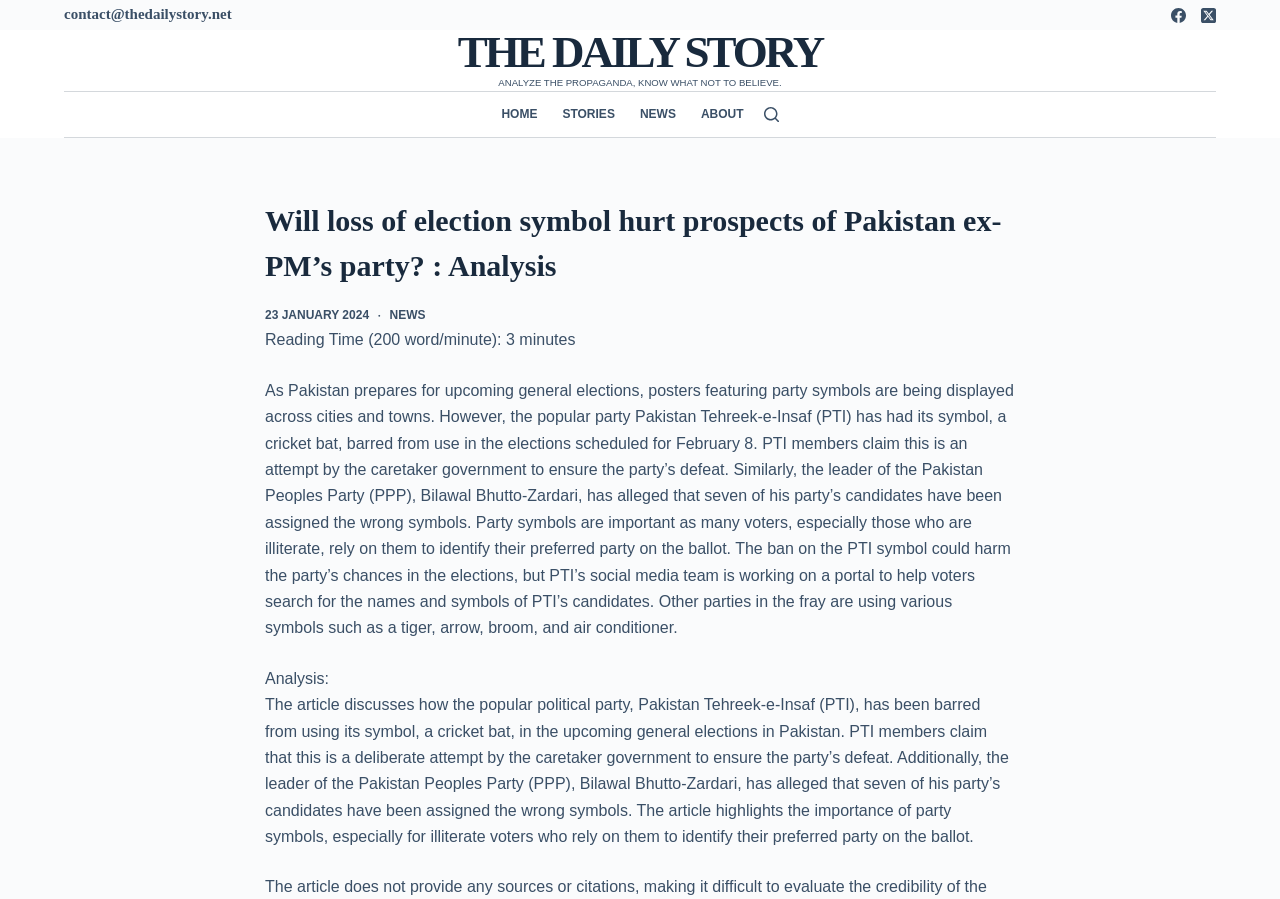Examine the image and give a thorough answer to the following question:
What is the name of the party whose symbol is a cricket bat?

The article mentions that the popular party Pakistan Tehreek-e-Insaf (PTI) has had its symbol, a cricket bat, barred from use in the elections scheduled for February 8.